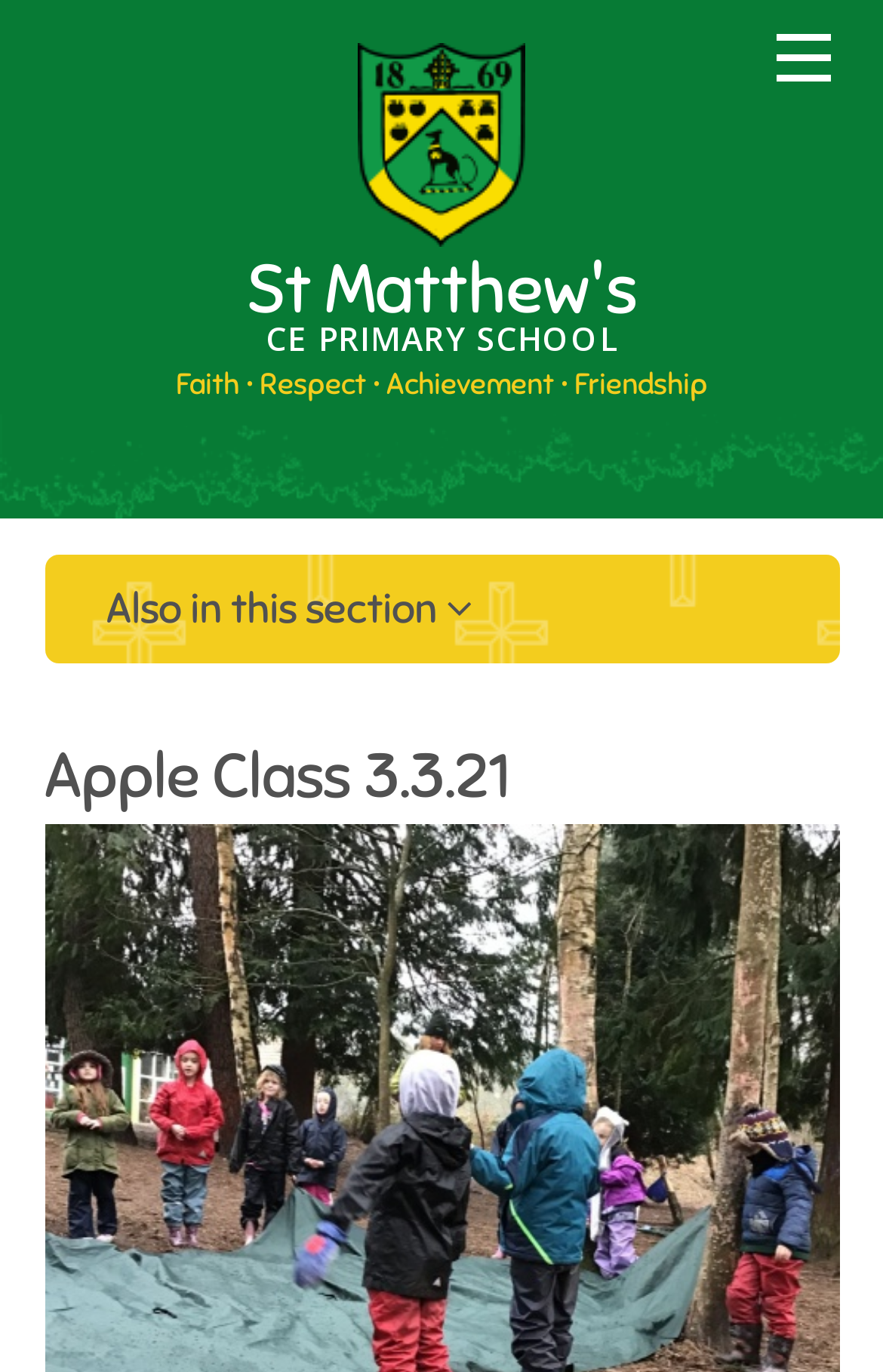Locate the bounding box coordinates of the clickable element to fulfill the following instruction: "Explore the ABOUT US section". Provide the coordinates as four float numbers between 0 and 1 in the format [left, top, right, bottom].

[0.2, 0.084, 1.0, 0.168]